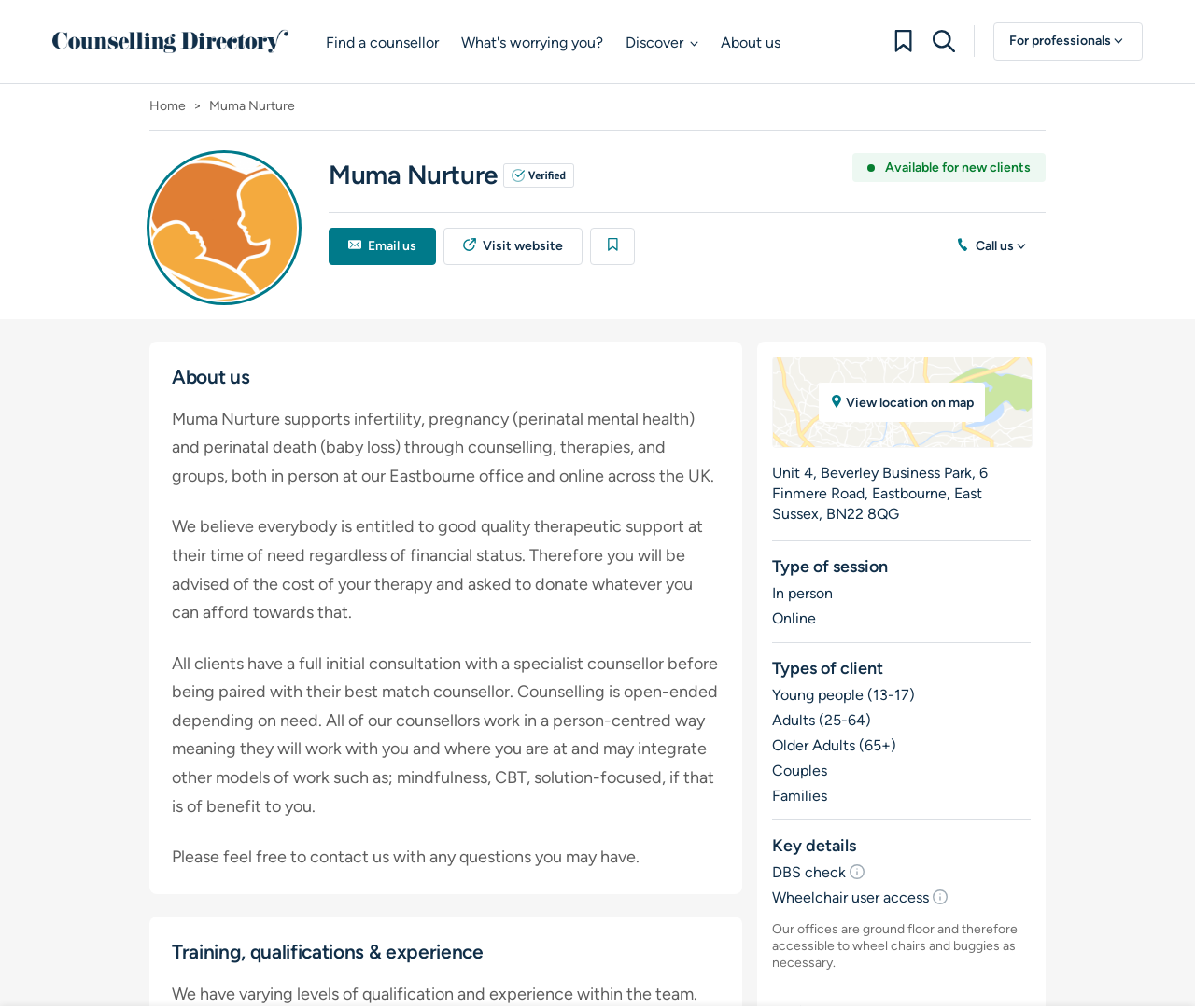Explain the webpage's design and content in an elaborate manner.

This webpage is about Muma Nurture, a counseling service that provides support for infertility, pregnancy, and perinatal death. At the top of the page, there is a navigation bar with links to "Find a counsellor", "What's worrying you?", "About us", and other options. Below the navigation bar, there is a breadcrumb navigation section that shows the current page's location within the website.

The main content of the page is divided into several sections. The first section has a heading "Muma Nurture" and provides an introduction to the counseling service. There are links to "Email us", "Visit website", and "Save this Counsellor to view them later" below the introduction.

The next section has a heading "About us" and provides more information about Muma Nurture's mission and approach to counseling. There are three paragraphs of text that describe the service's philosophy and how it works.

Below the "About us" section, there are several sections that provide more details about the counseling service. These sections include "Training, qualifications & experience", "Type of session", "Types of client", and "Key details". Each section has a heading and provides specific information about the service.

On the right side of the page, there is a section that displays the location of Muma Nurture's office in Eastbourne, with a link to view the location on a map. There is also a section that displays the types of sessions offered, including in-person and online sessions.

Throughout the page, there are several images and icons that are used to break up the text and provide visual interest. Overall, the page is well-organized and easy to navigate, with clear headings and concise text that provides a good overview of Muma Nurture's counseling service.